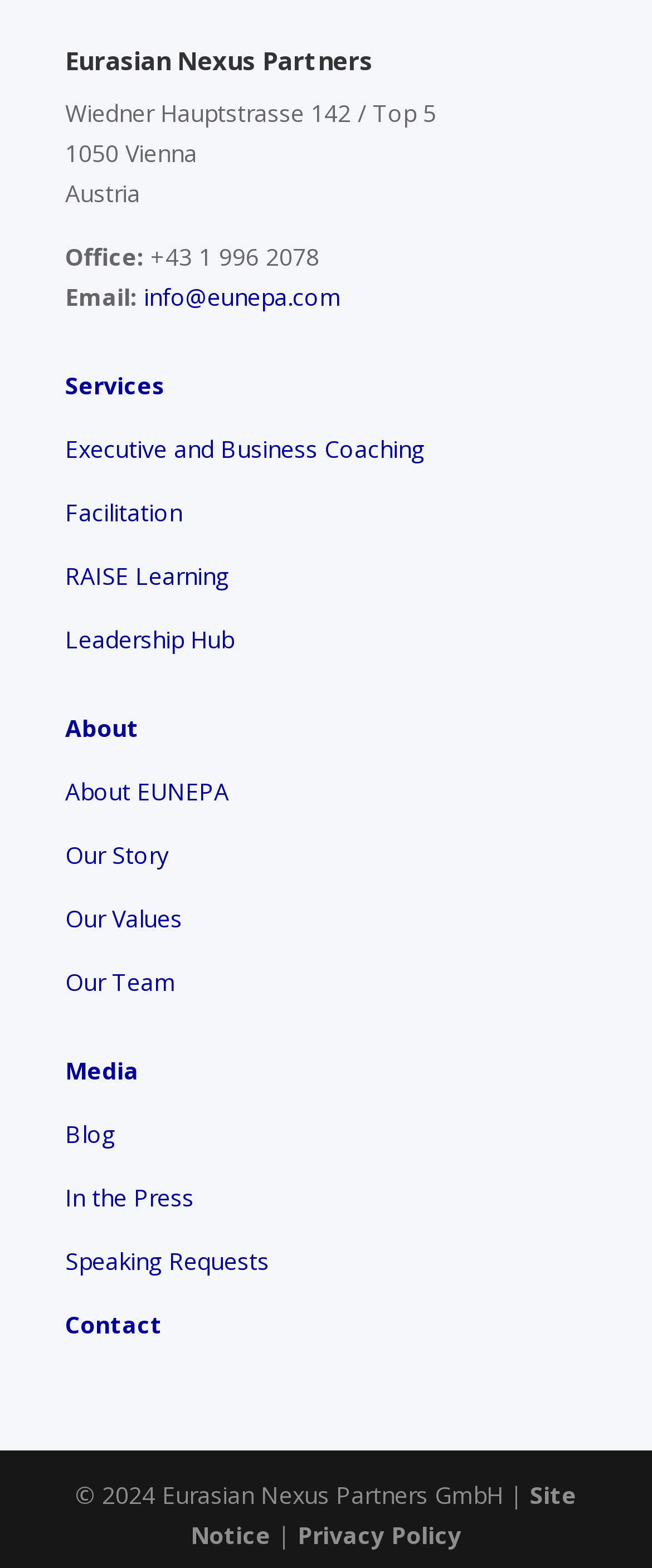Find the bounding box coordinates of the element I should click to carry out the following instruction: "Read the 'Privacy Policy'".

[0.456, 0.969, 0.708, 0.989]